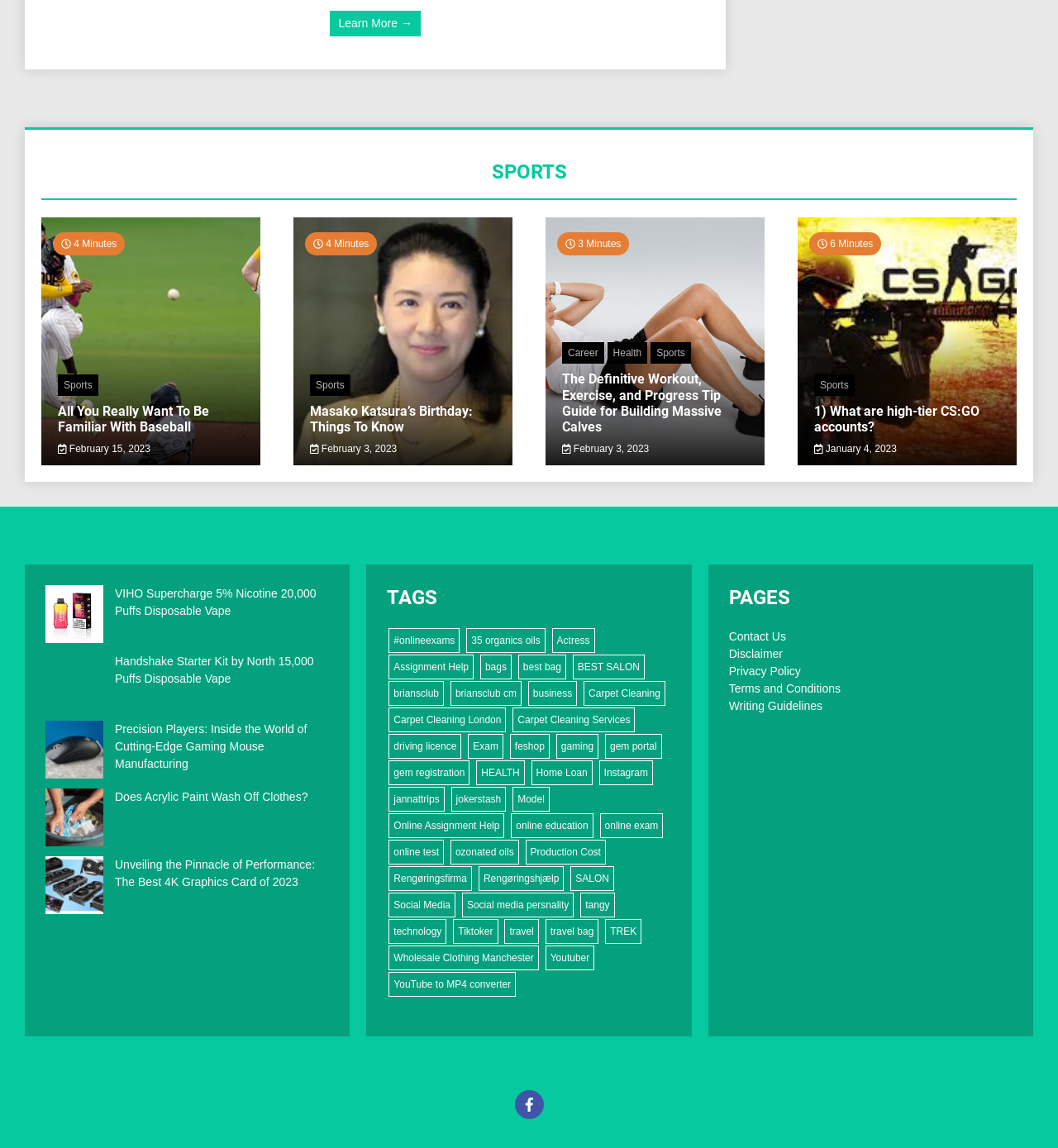Highlight the bounding box coordinates of the element that should be clicked to carry out the following instruction: "View 'Sports' category". The coordinates must be given as four float numbers ranging from 0 to 1, i.e., [left, top, right, bottom].

[0.055, 0.326, 0.093, 0.345]